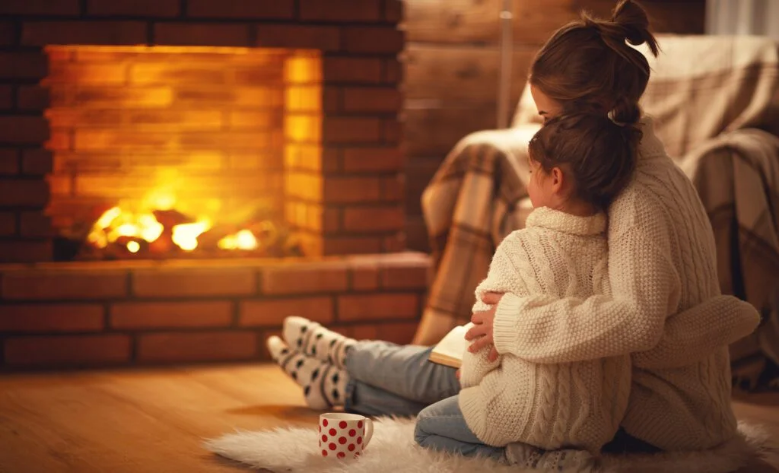What is the source of light in the scene?
Using the details from the image, give an elaborate explanation to answer the question.

The golden glow illuminating the faces of the mother and child is coming from the crackling fireplace in front of them, creating a warm and cozy atmosphere.